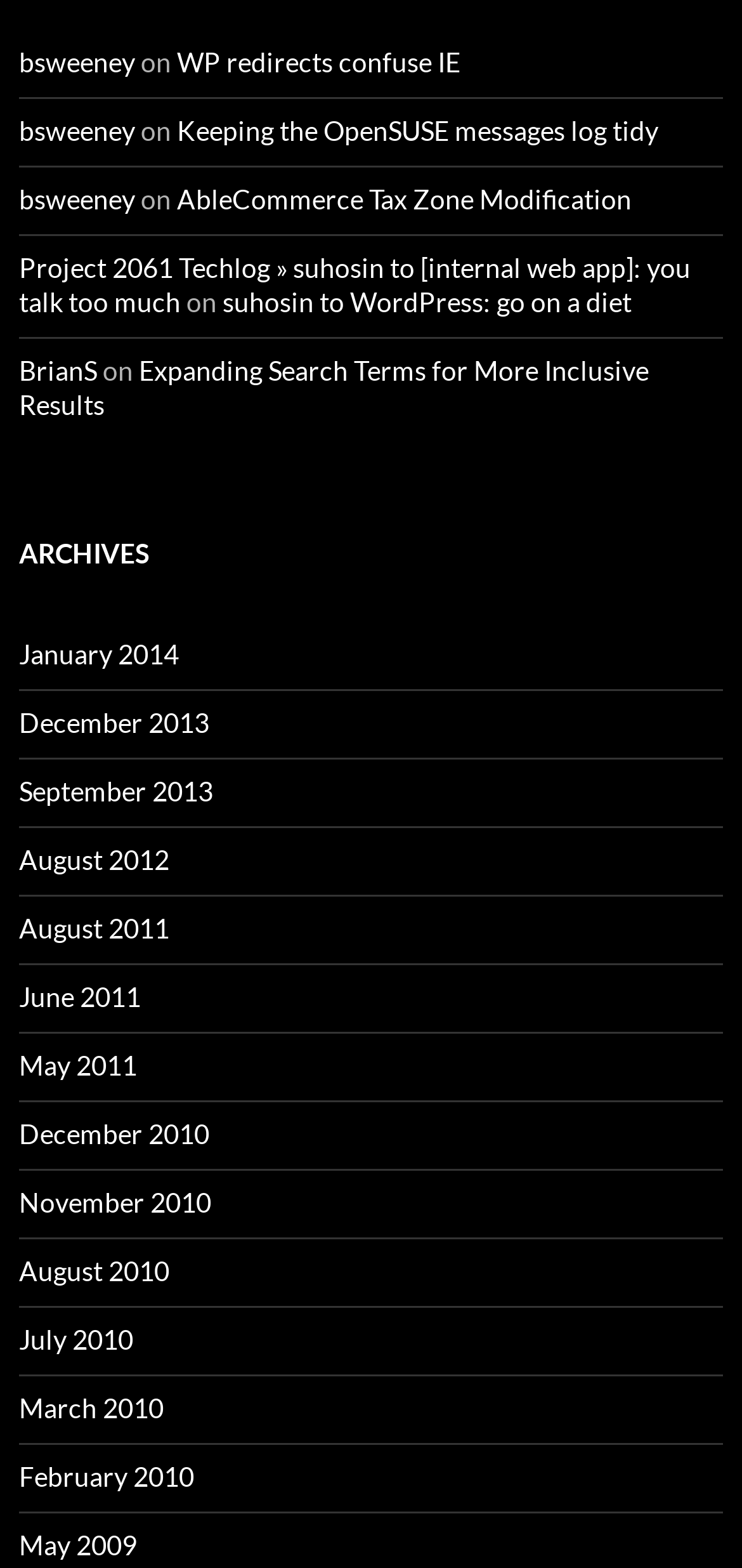Please give the bounding box coordinates of the area that should be clicked to fulfill the following instruction: "go to archives". The coordinates should be in the format of four float numbers from 0 to 1, i.e., [left, top, right, bottom].

[0.026, 0.339, 0.974, 0.368]